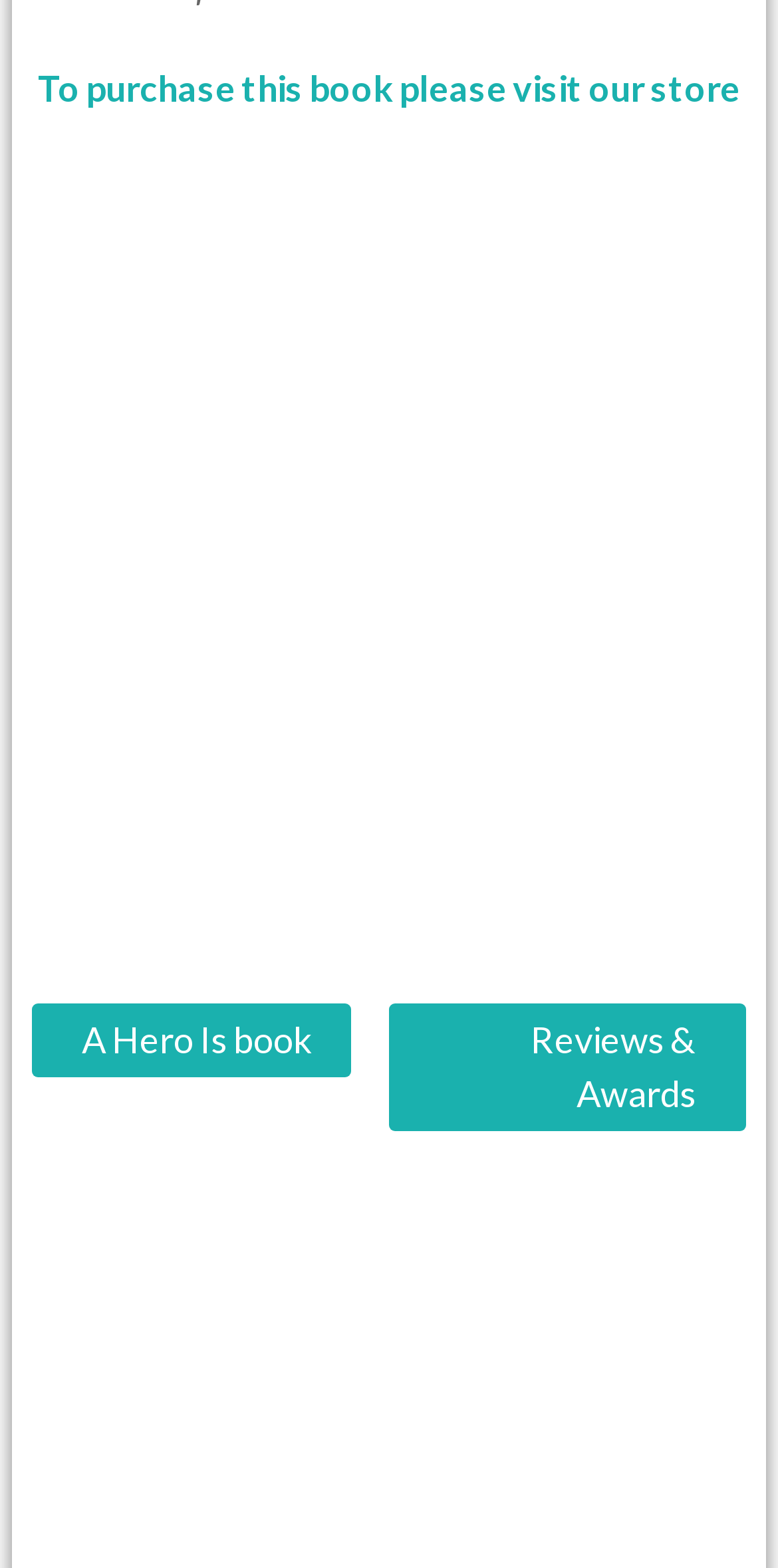How many links are in the post navigation section?
Please provide a single word or phrase based on the screenshot.

2